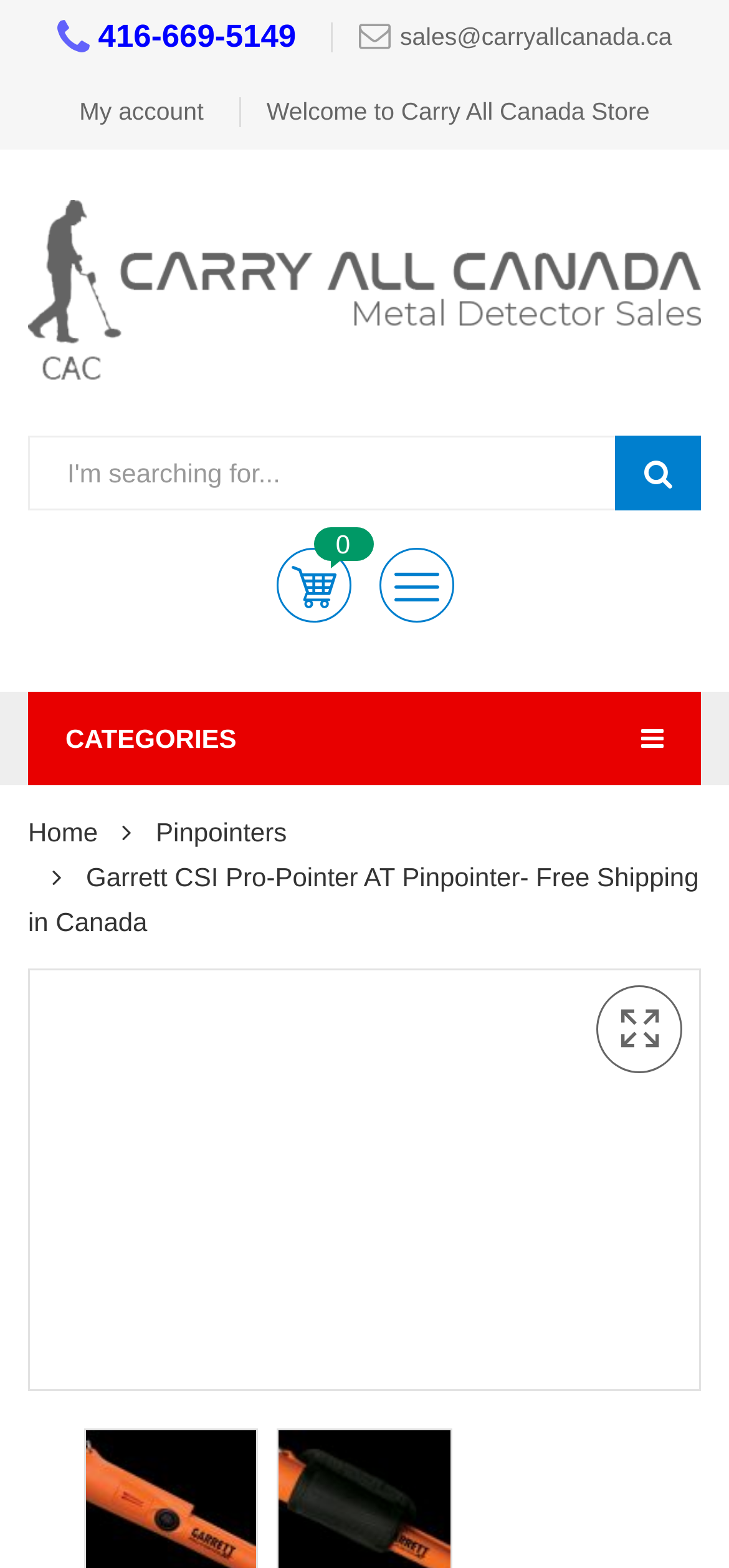Explain the webpage in detail.

The webpage is about the Garrett CSI Pro-Pointer AT Pinpointer, a product offered by Carry All Canada Store. At the top left corner, there is a logo of Carryallcanada, accompanied by a search bar where users can input their search queries. Below the search bar, there are several links, including "My account", "Welcome to Carry All Canada Store", and "Carryallcanada". 

On the top right corner, there are two contact links, one for phone number "416-669-5149" and another for email "sales@carryallcanada.ca". 

The main content of the webpage is divided into two sections. On the left side, there is a layout table with a category section, where users can navigate to different categories, including "Home" and "Pinpointers". 

On the right side, there is a product description section, where the product name "Garrett CSI Pro-Pointer AT Pinpointer- Free Shipping in Canada" is displayed prominently. Below the product name, there is a unique features section, which highlights the product's fully waterproof feature up to 20 feet and its orange color for added visibility underwater. 

At the bottom of the page, there is an image that takes up most of the width, likely showcasing the product.